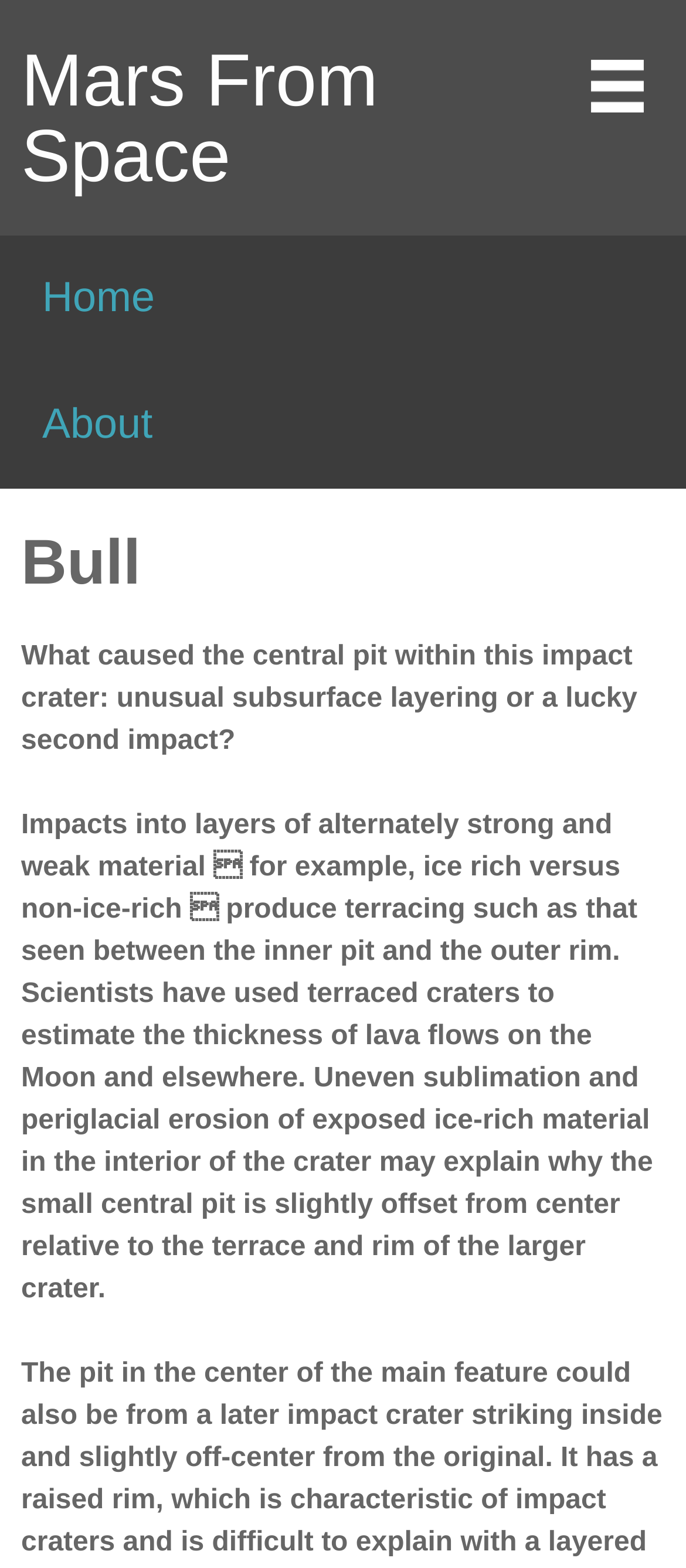What is the shape of the crater being discussed?
Provide a concise answer using a single word or phrase based on the image.

Impact crater